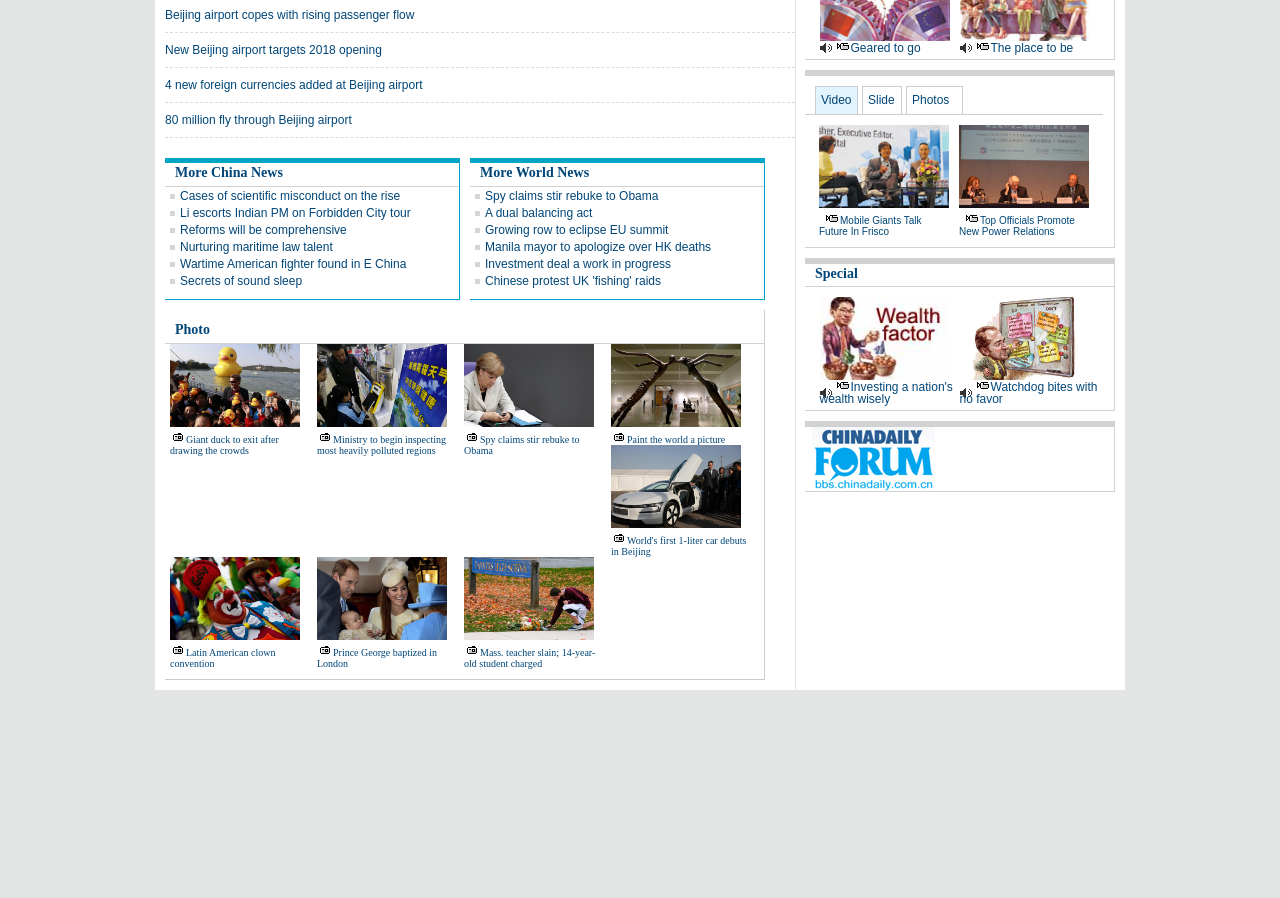Answer the question below using just one word or a short phrase: 
What is the title of the news article with the image of a duck?

Giant duck to exit after drawing the crowds